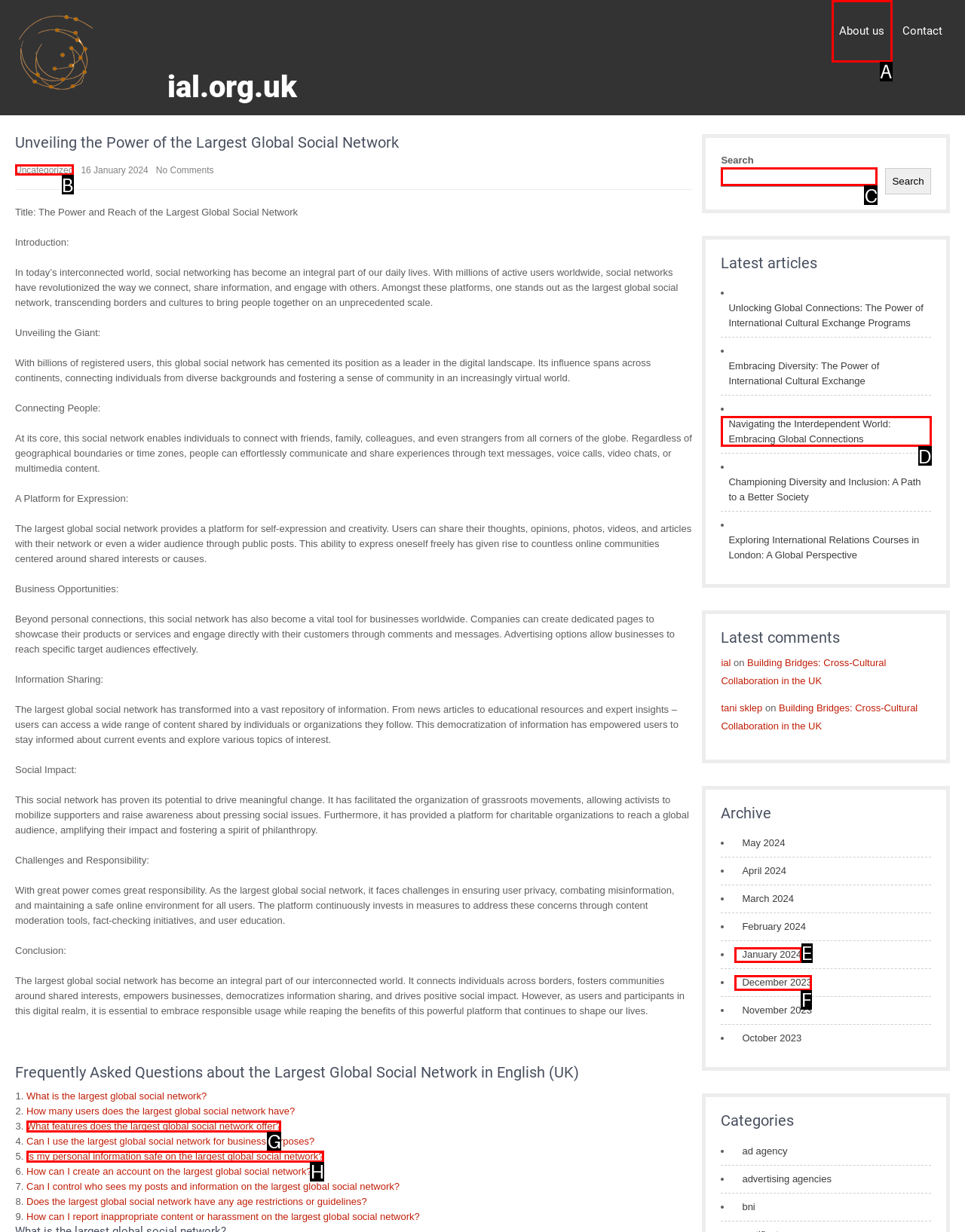Please indicate which option's letter corresponds to the task: Search for something by examining the highlighted elements in the screenshot.

C